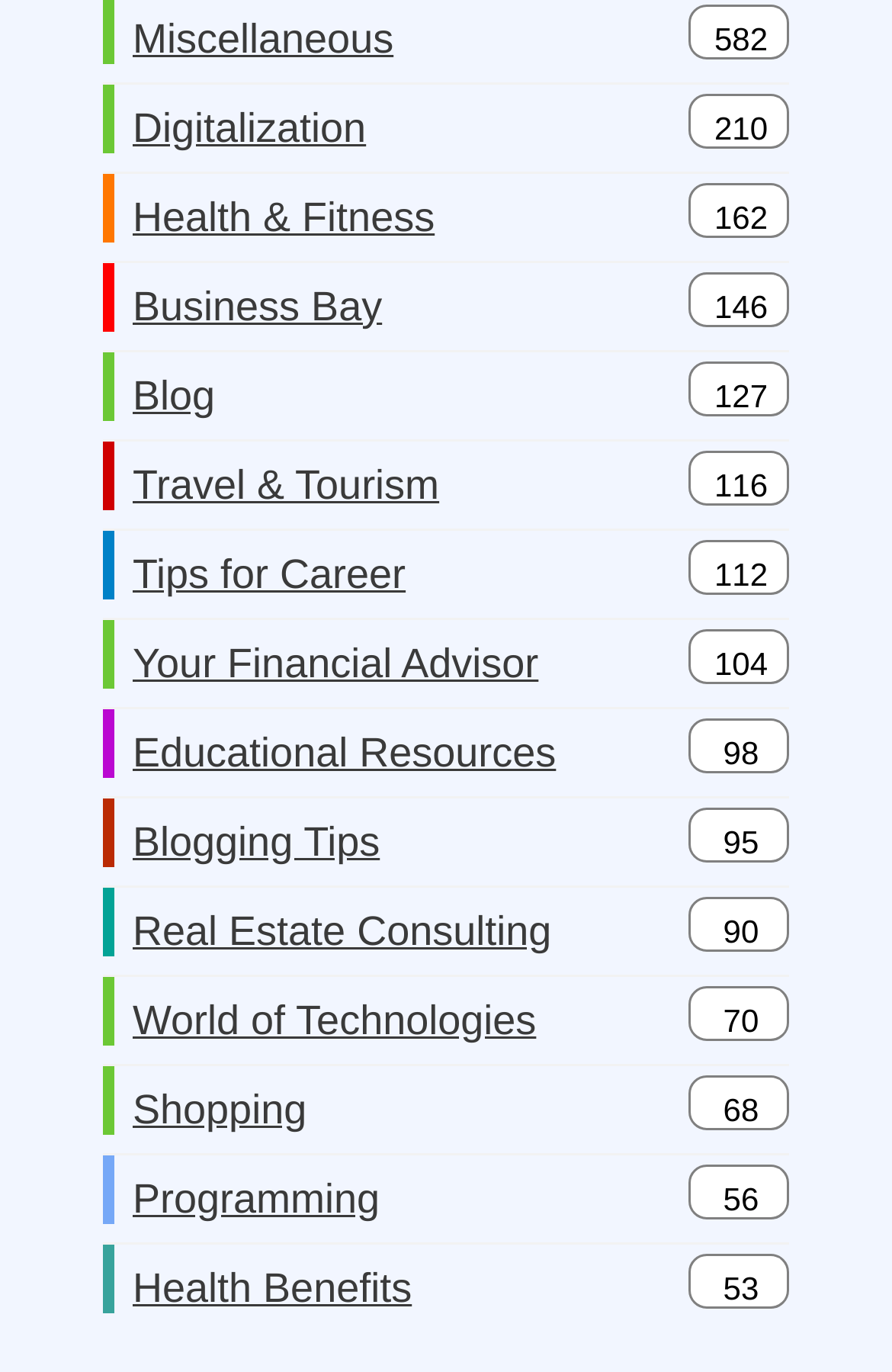Find the UI element described as: "World of Technologies" and predict its bounding box coordinates. Ensure the coordinates are four float numbers between 0 and 1, [left, top, right, bottom].

[0.149, 0.712, 0.601, 0.775]